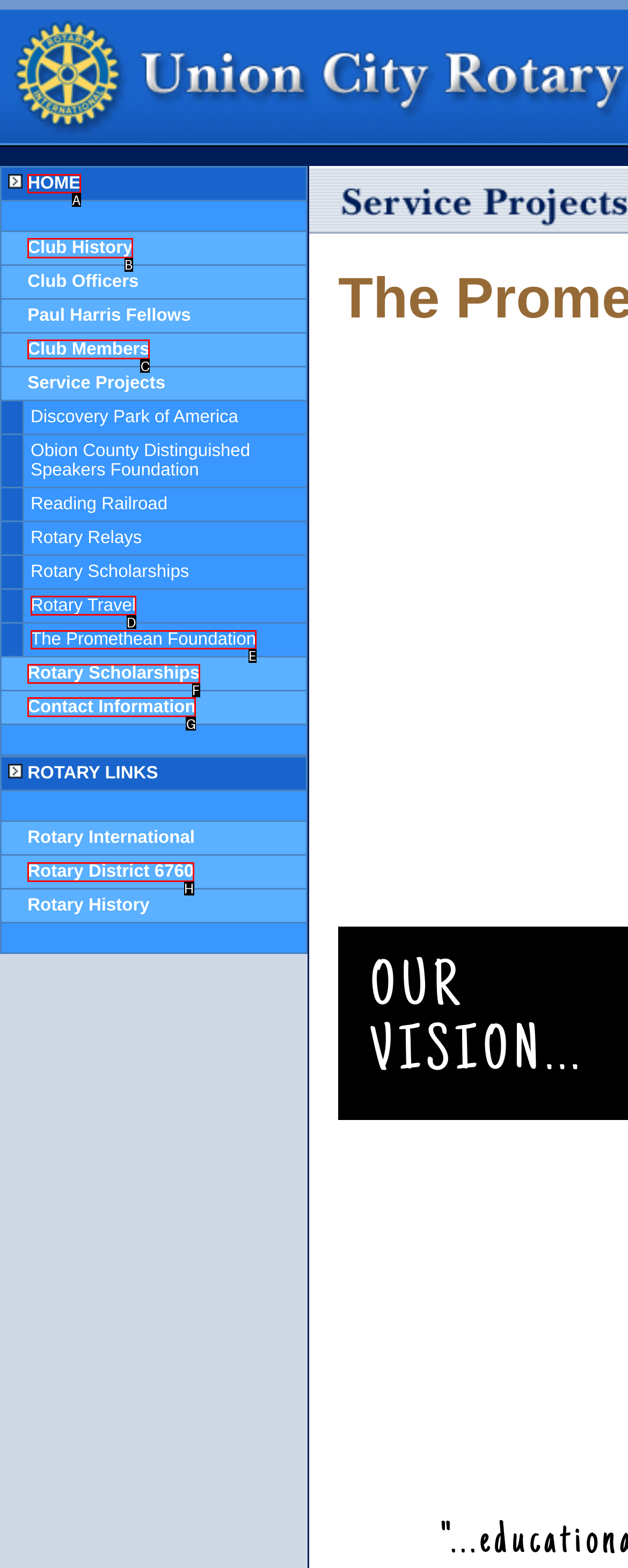Identify the letter of the UI element you should interact with to perform the task: Learn about The Promethean Foundation
Reply with the appropriate letter of the option.

E